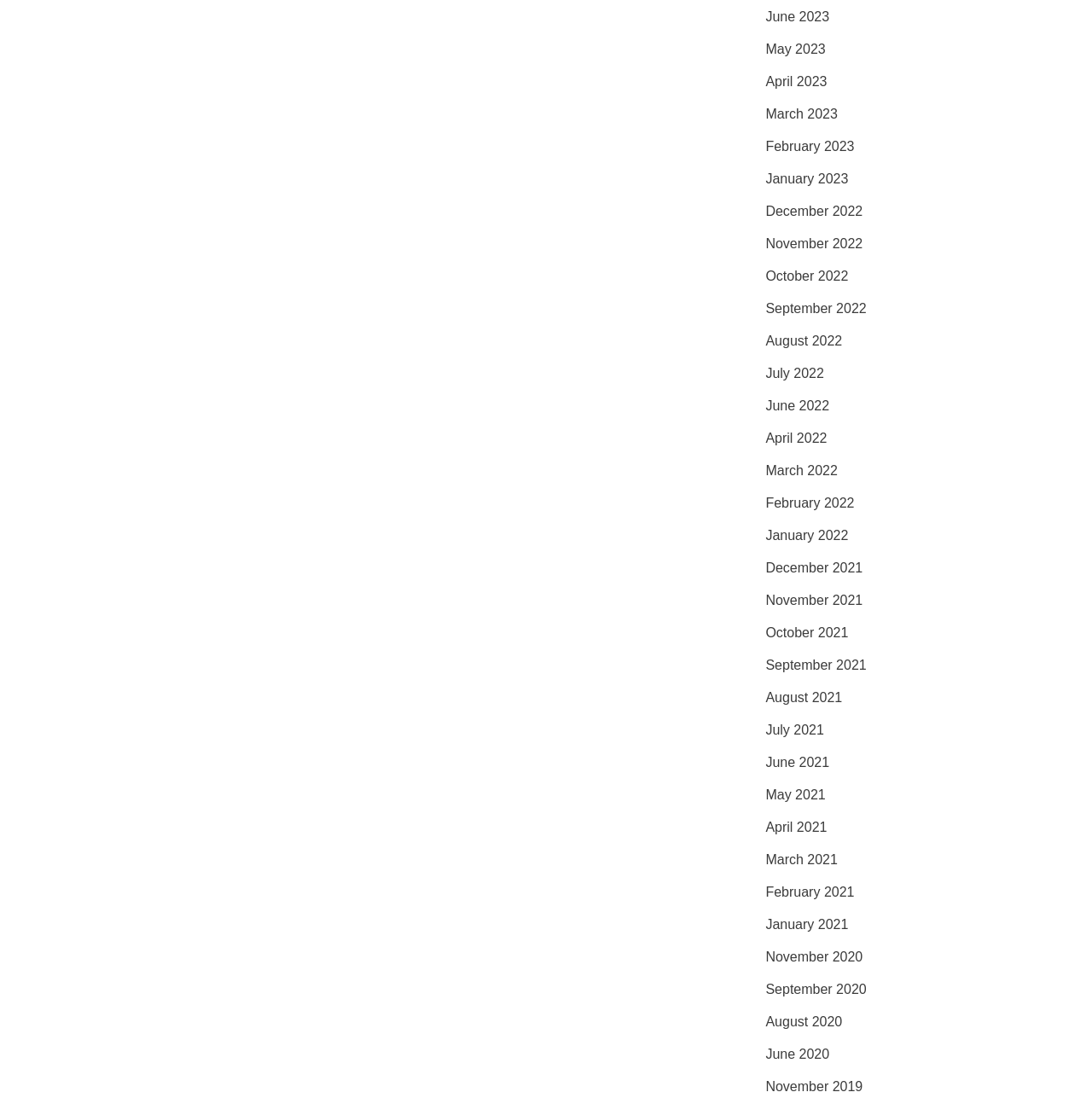How many months are listed in 2022?
Answer the question with a detailed and thorough explanation.

I can count the number of links that correspond to months in 2022, and I find that there are 12 months listed: January 2022 to December 2022.